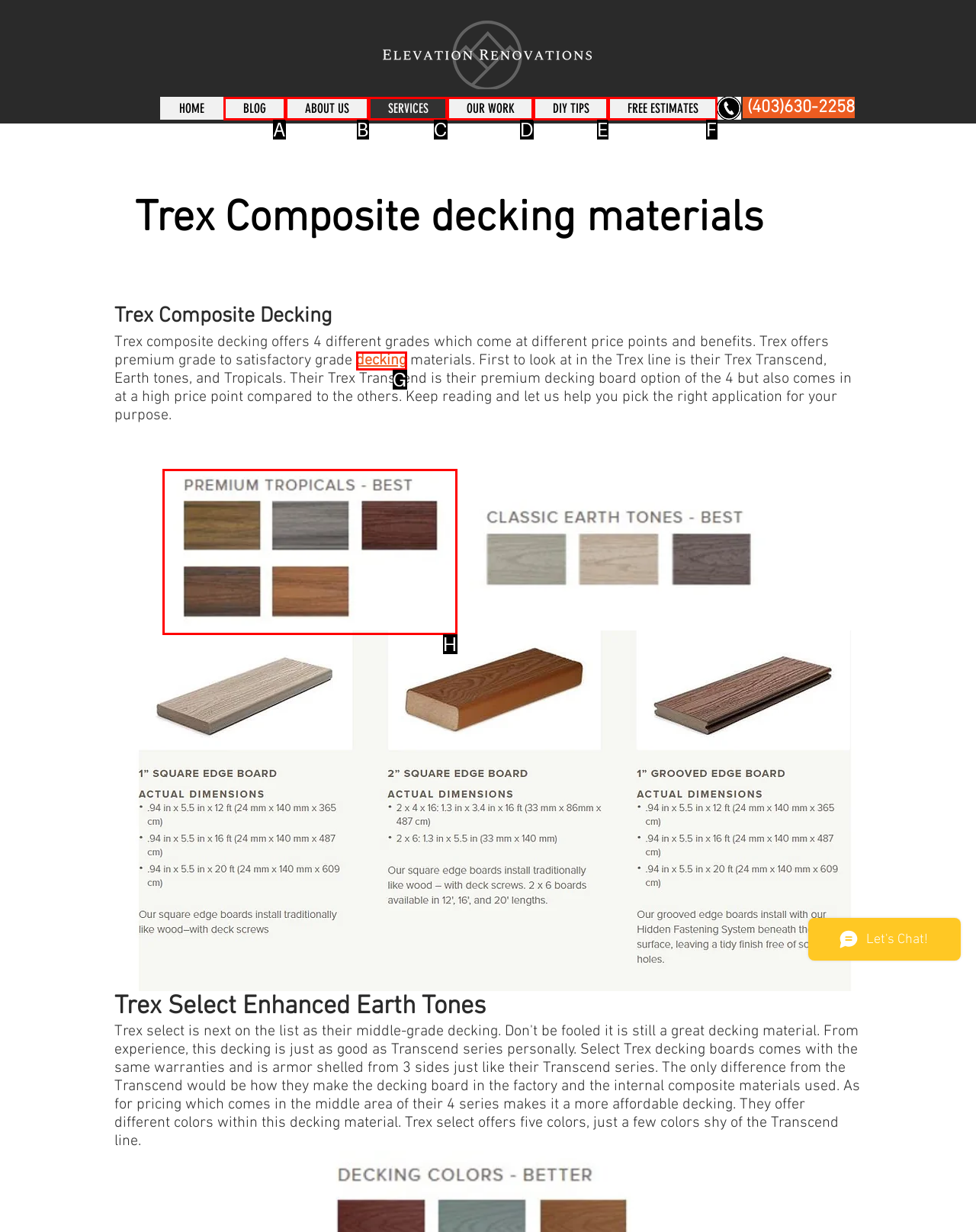Identify the correct UI element to click for the following task: View Trex Transcend decking colors Choose the option's letter based on the given choices.

H